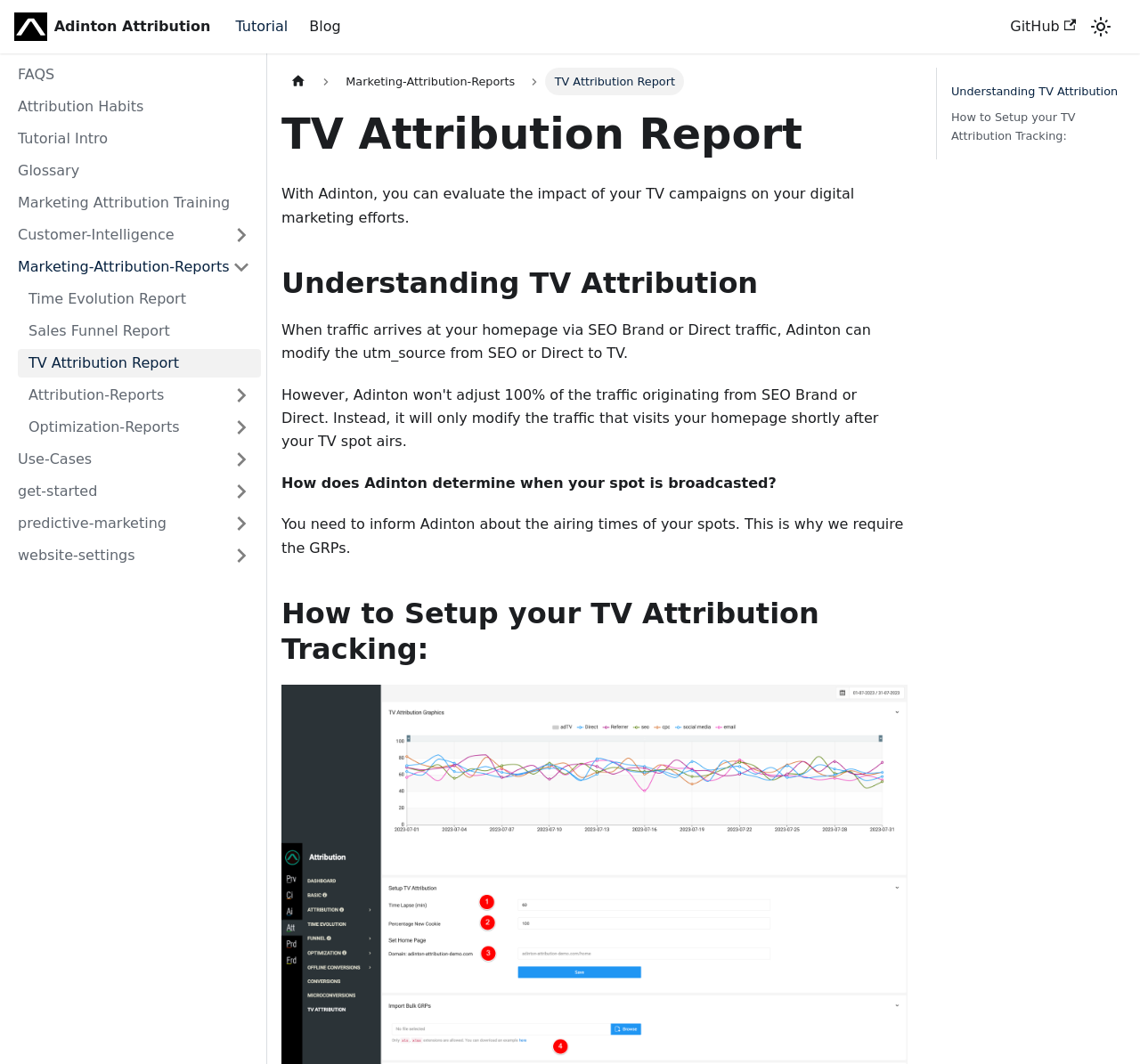Reply to the question with a single word or phrase:
What is the current mode of the website?

Light mode